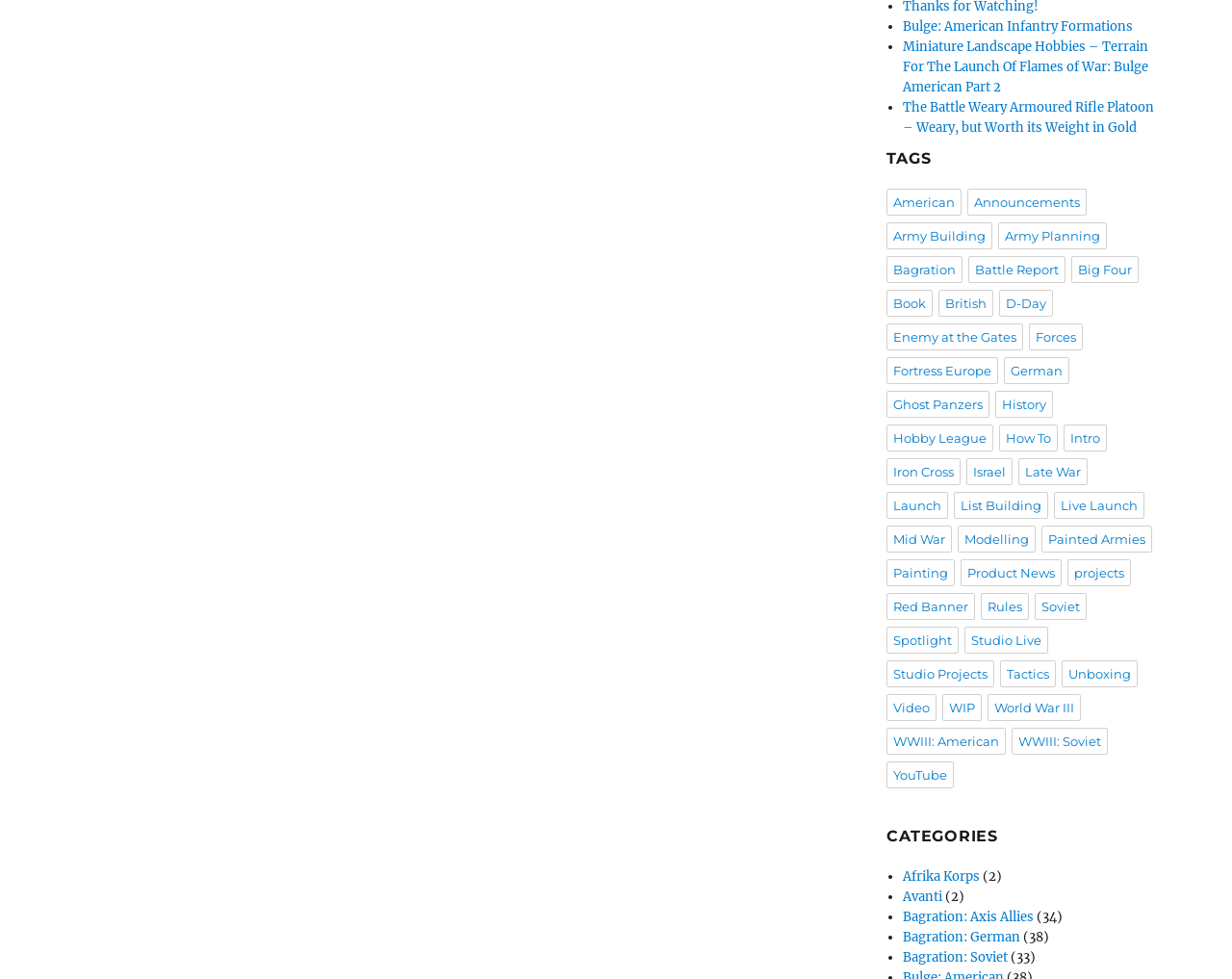Use the details in the image to answer the question thoroughly: 
What is the last link under the 'TAGS' heading?

I scrolled down to the bottom of the 'TAGS' section and found that the last link is 'YouTube'.